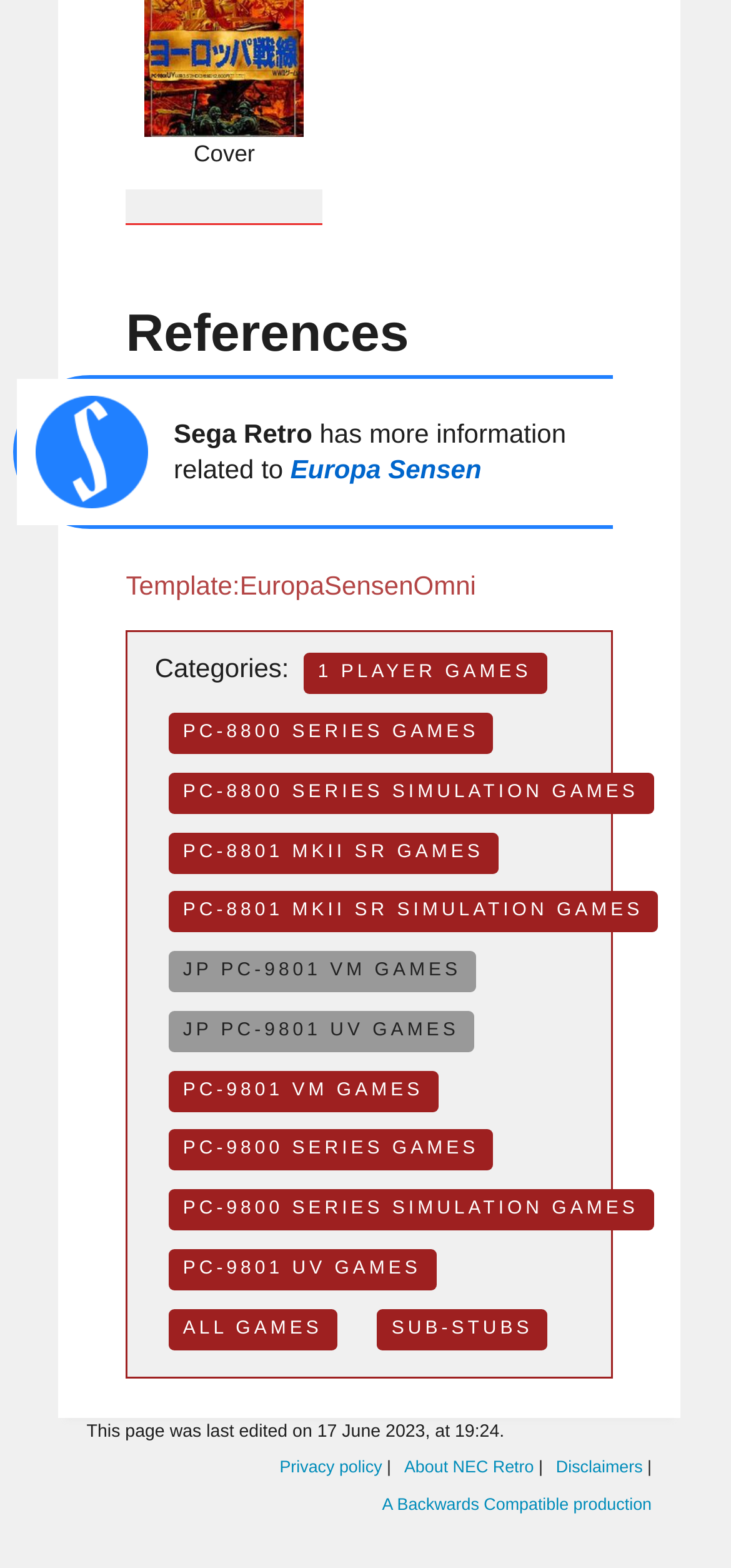Determine the bounding box coordinates of the clickable element to achieve the following action: 'Read the 'News' section'. Provide the coordinates as four float values between 0 and 1, formatted as [left, top, right, bottom].

None